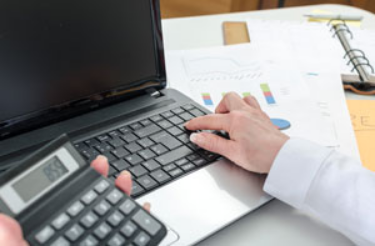Respond to the following question with a brief word or phrase:
What type of documents are scattered across the desk?

Charts and graphs